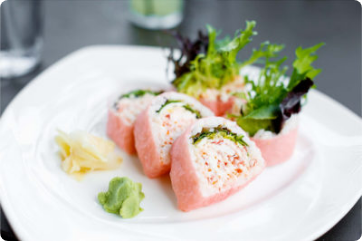Give an in-depth description of the image.

This vibrant image showcases a beautifully presented sushi dish, featuring delicate rolls topped with fresh greens. The sushi, arranged artfully on a clean white plate, highlights a blend of textures and colors, with pink-hued fish wrapping around flavorful fillings. Accompanying the sushi are neatly arranged garnishes of wasabi and pickled ginger, adding a touch of spice and refreshing contrast. The background suggests a serene dining atmosphere, with hints of a drink and soft lighting enhancing the overall appeal of this culinary creation from Umi, a restaurant known for its exquisite food photography by Danielle Doepke. This dish exemplifies the fusion of art and flavor, inviting diners to indulge in a delightful sushi experience.